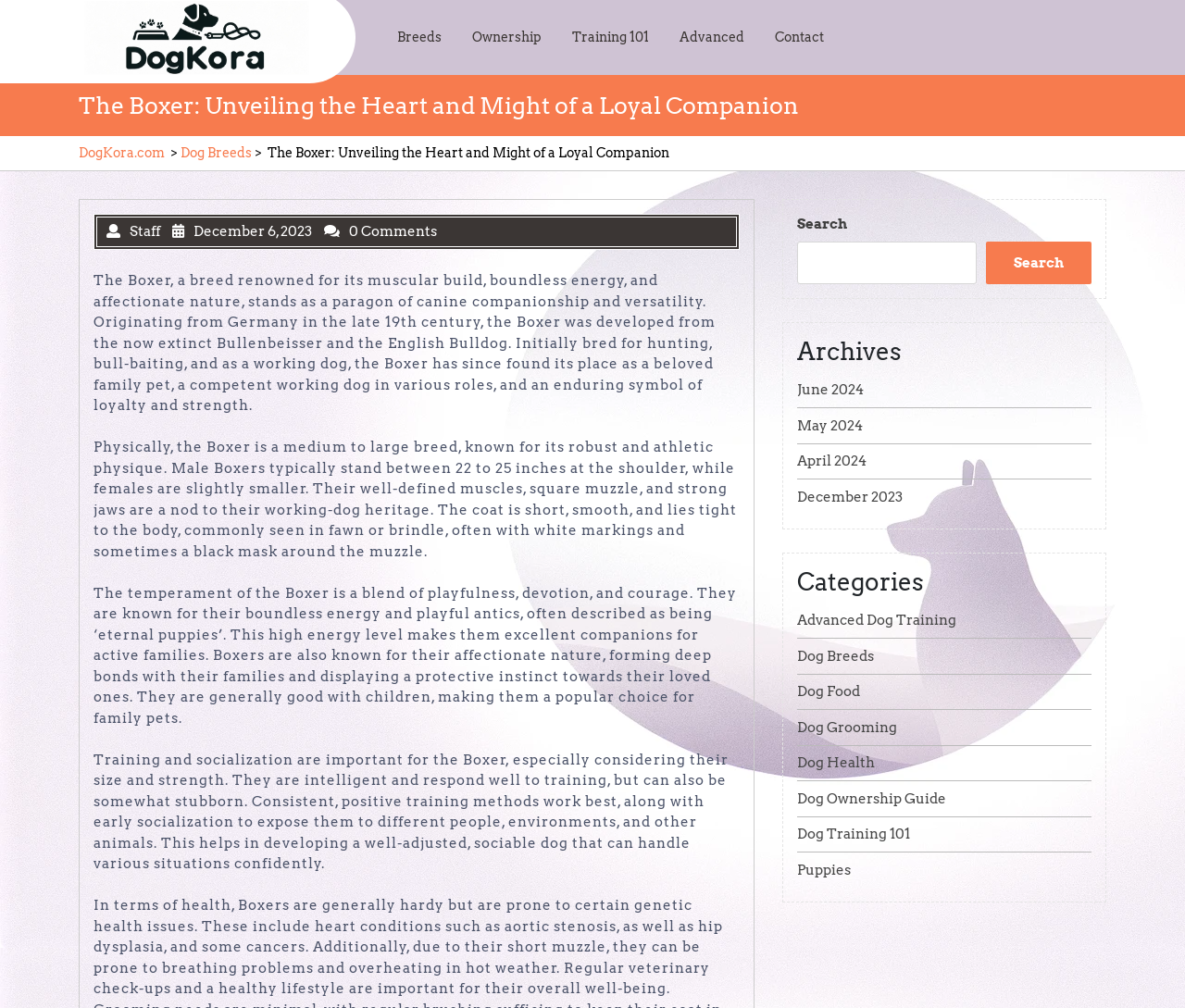What is the navigation menu item that comes after 'Breeds'? From the image, respond with a single word or brief phrase.

Ownership